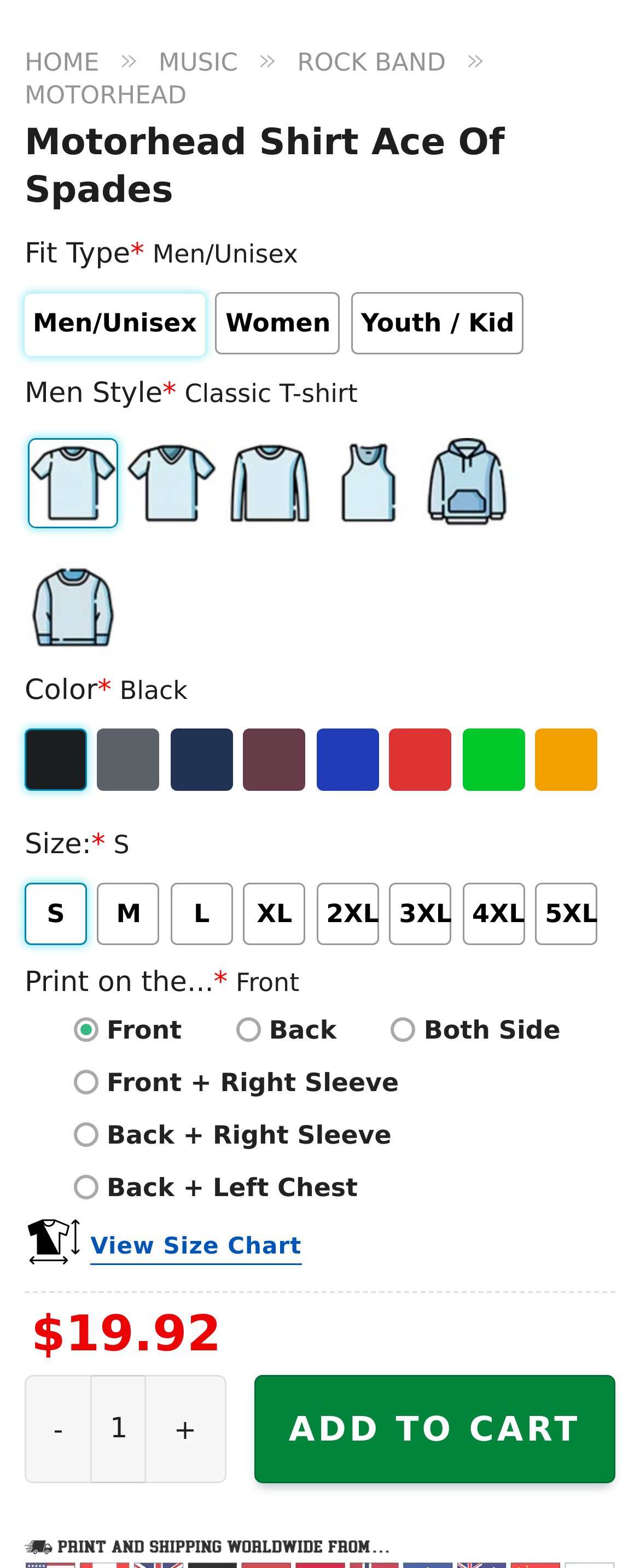Find the bounding box coordinates of the element to click in order to complete the given instruction: "Contact now for the '500*300 High Performance Tunnel Size Baggage Scanner Machine'."

None